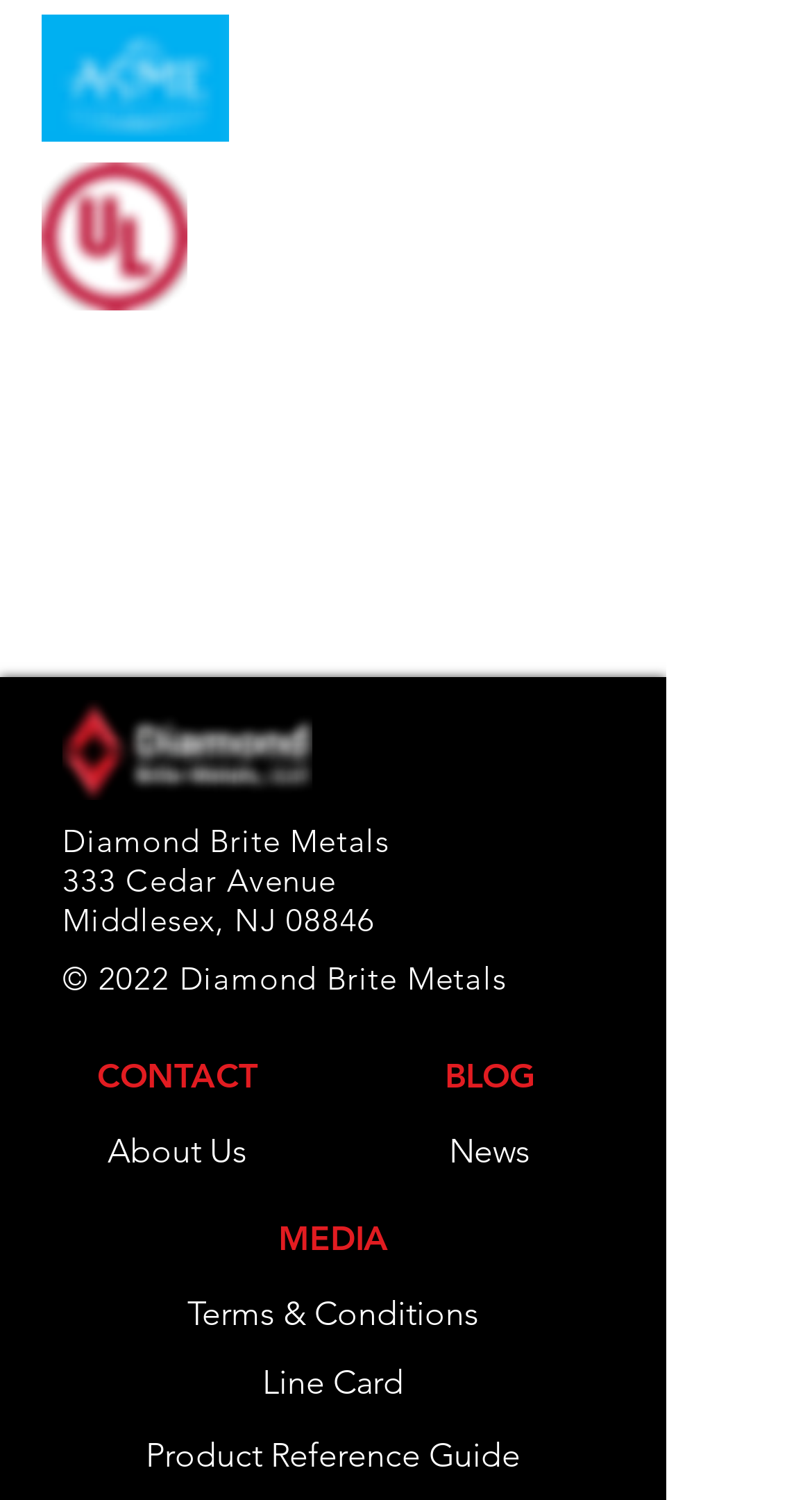Determine the bounding box coordinates of the UI element described below. Use the format (top-left x, top-left y, bottom-right x, bottom-right y) with floating point numbers between 0 and 1: CONTACT

[0.064, 0.689, 0.372, 0.747]